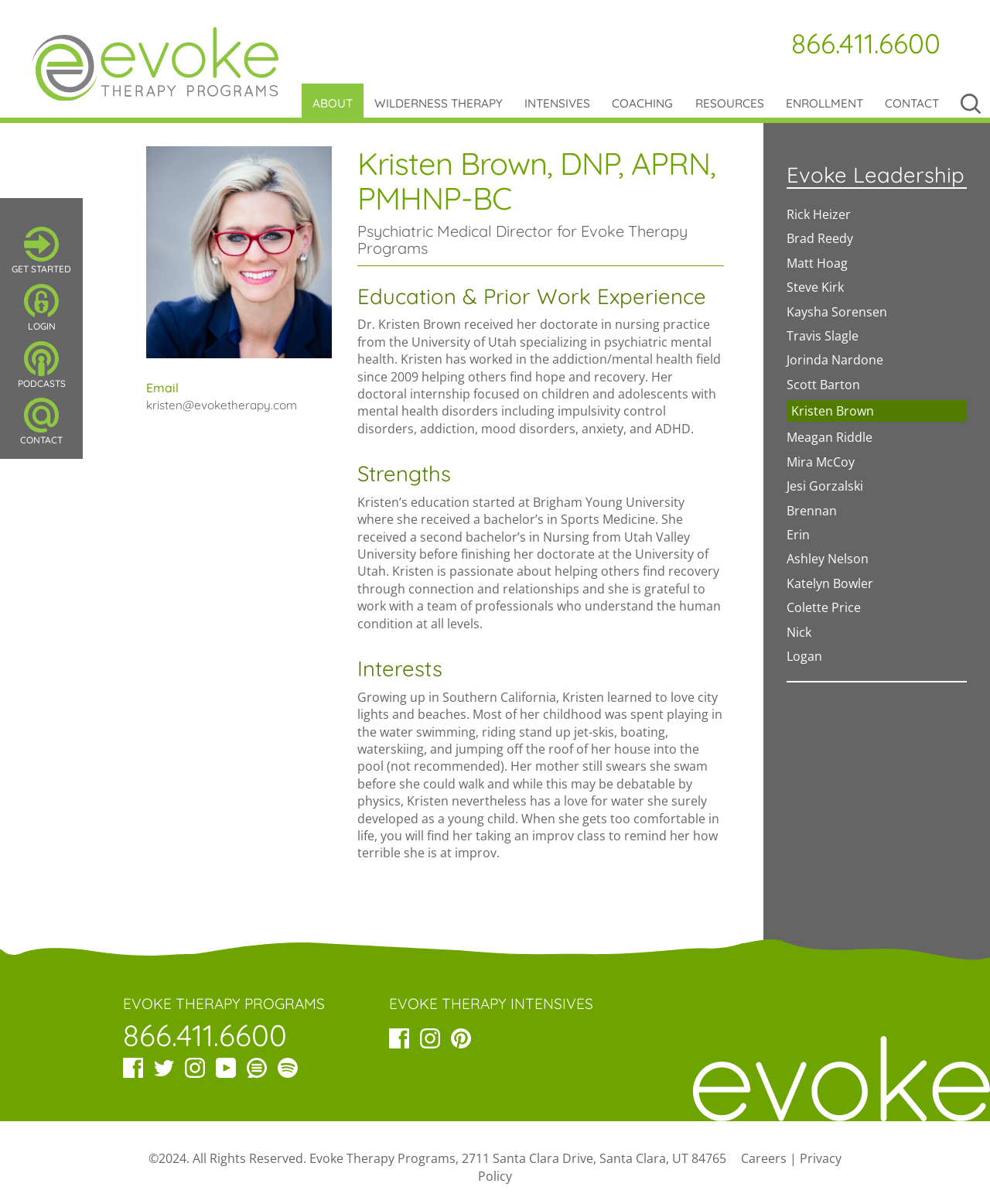Please respond to the question with a concise word or phrase:
What is Kristen Brown's educational background?

Doctorate in nursing practice